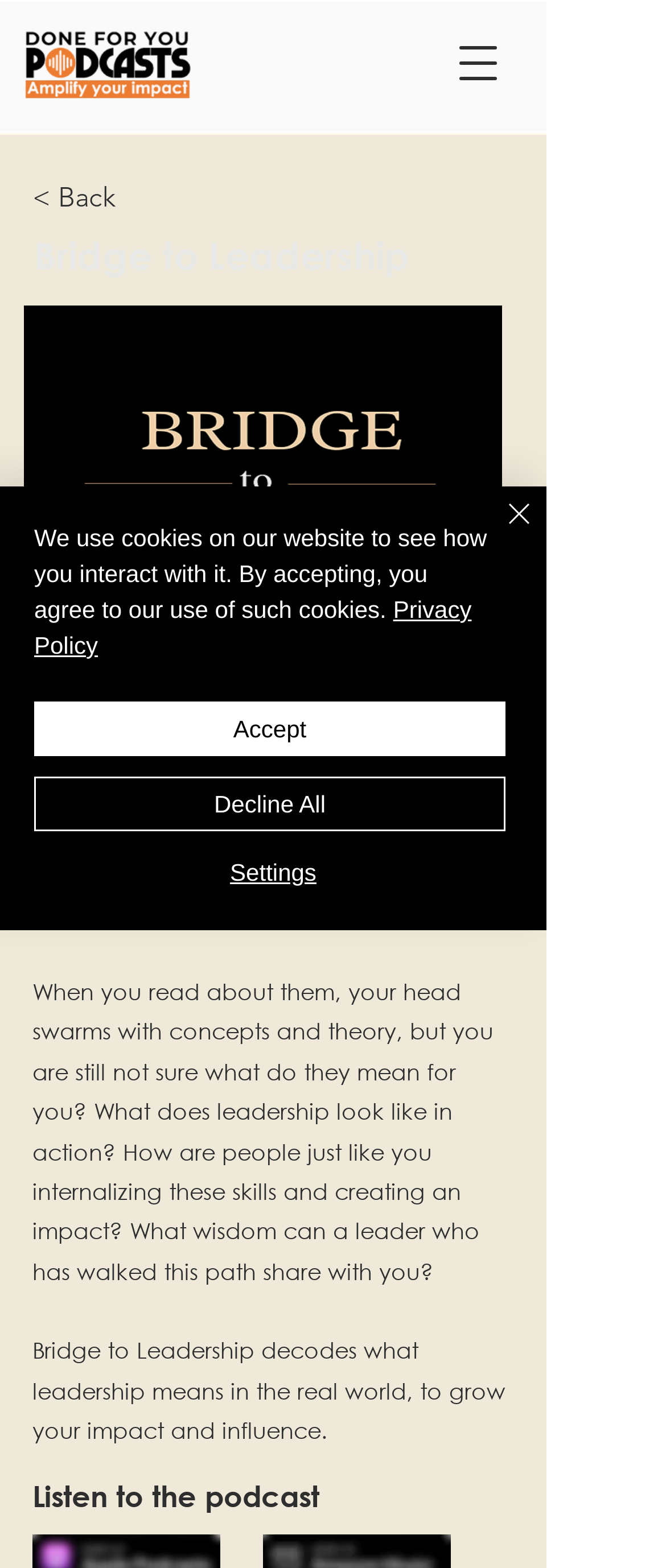Refer to the image and provide an in-depth answer to the question:
What is the logo of the website?

The logo of the website is located at the top left corner of the webpage, and it is an image with the text 'DFYP' on it.